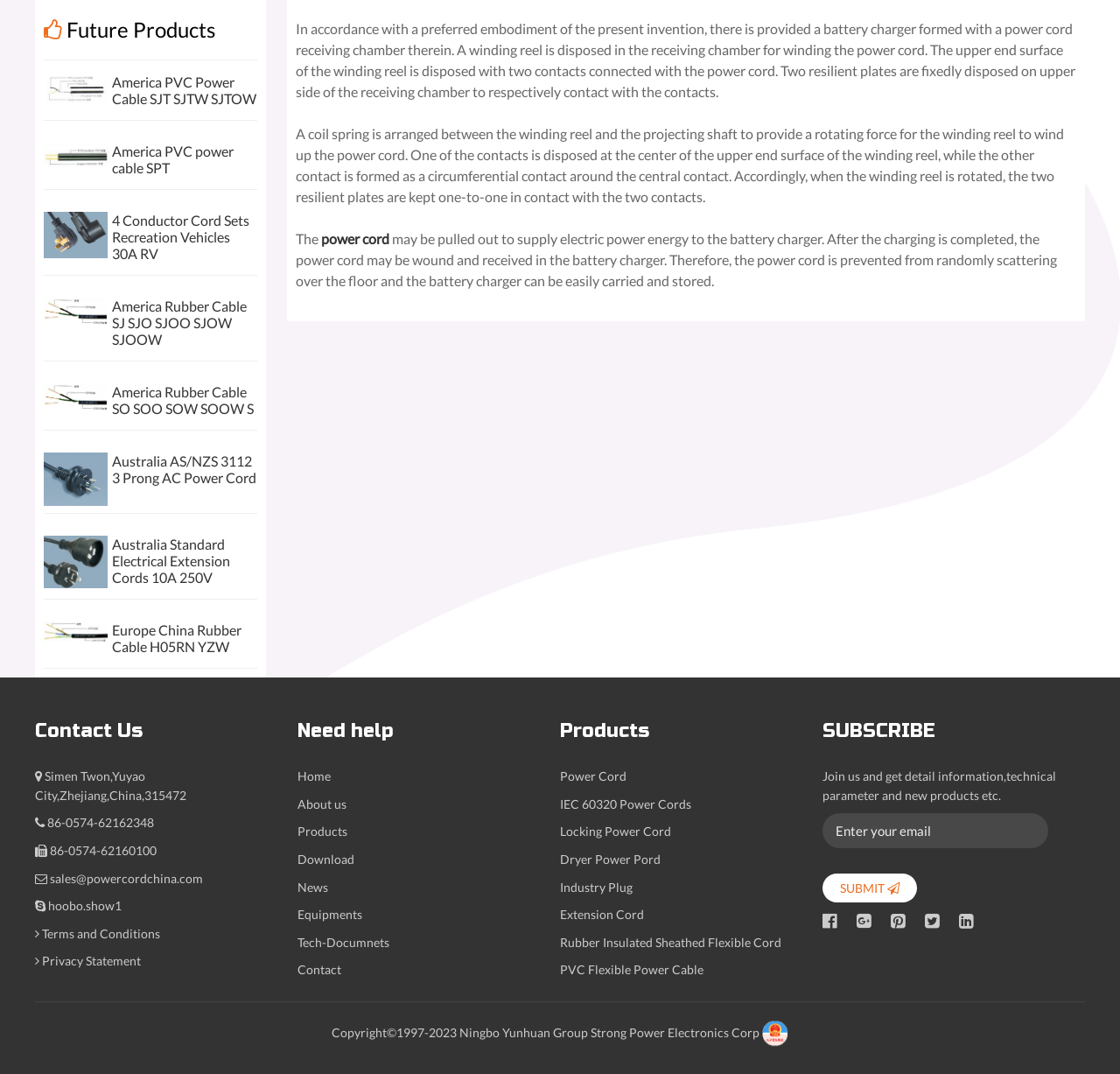Find the bounding box coordinates for the HTML element described in this sentence: "Home". Provide the coordinates as four float numbers between 0 and 1, in the format [left, top, right, bottom].

[0.266, 0.716, 0.295, 0.73]